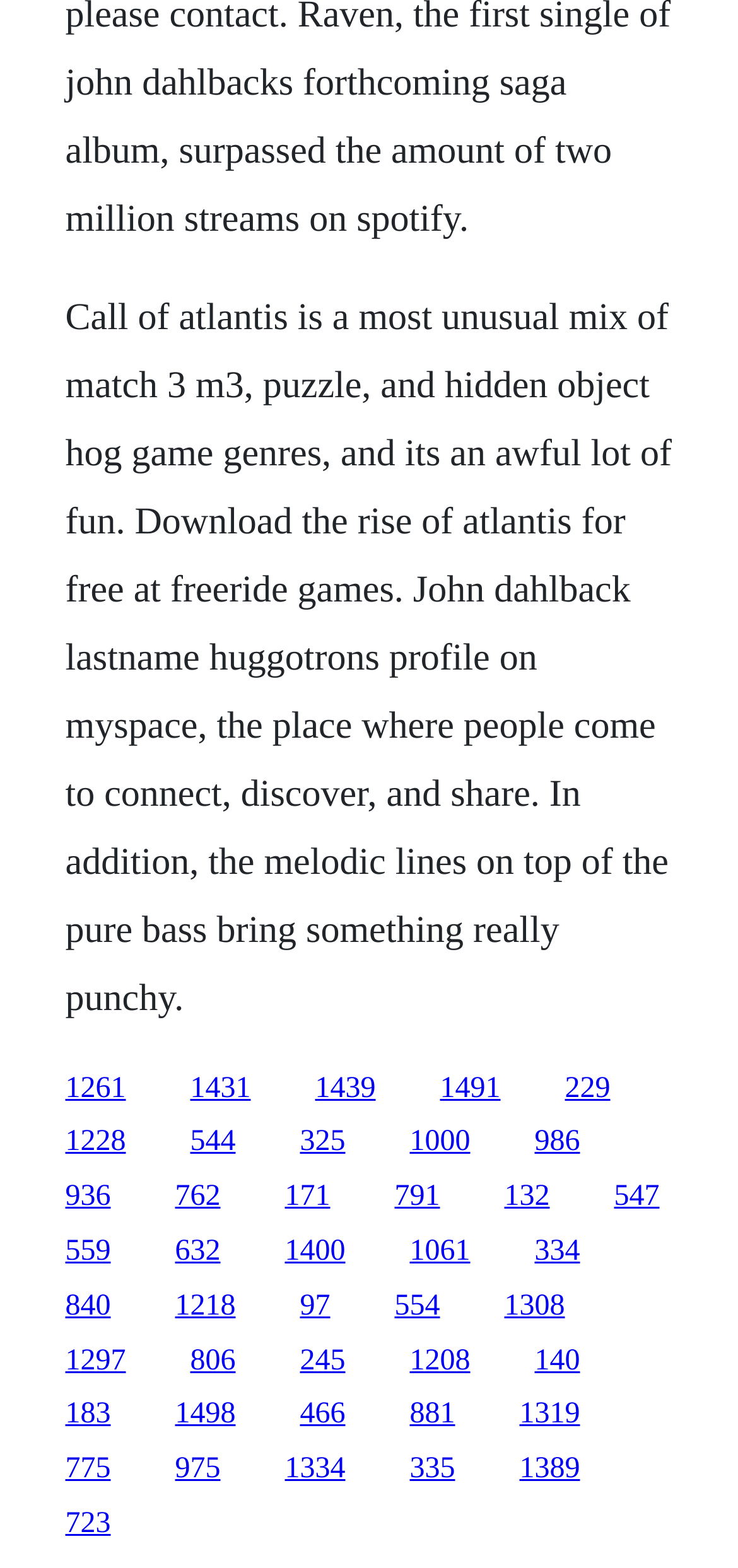Please identify the coordinates of the bounding box that should be clicked to fulfill this instruction: "View the contents".

None